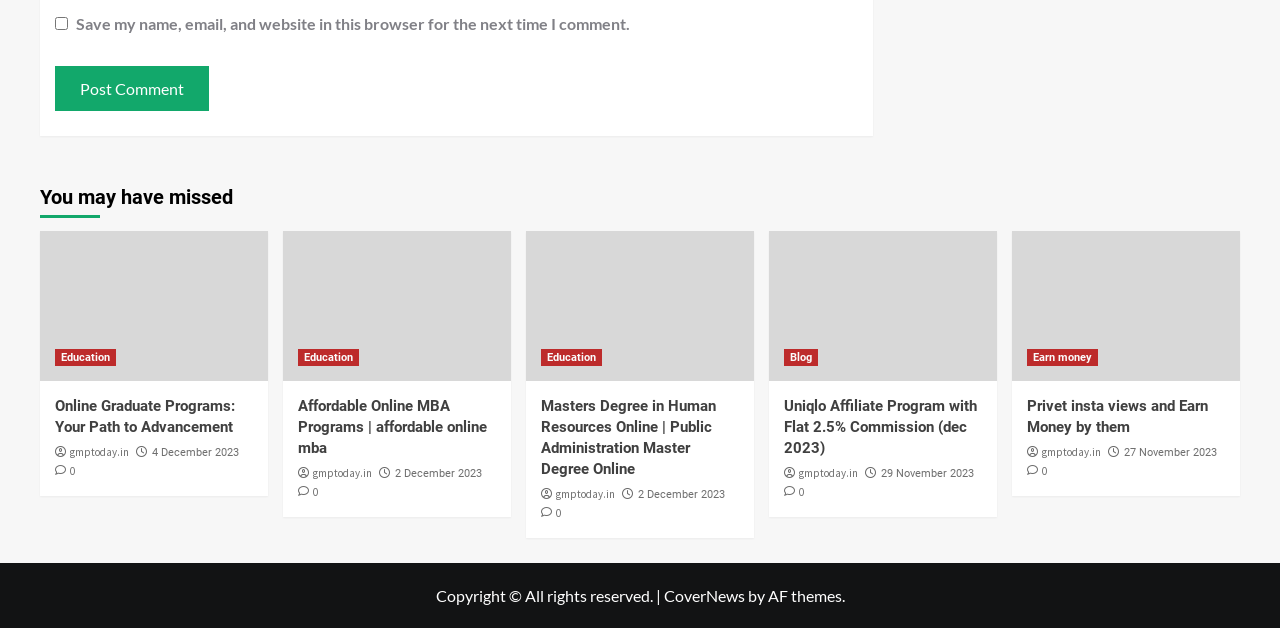Please locate the bounding box coordinates of the region I need to click to follow this instruction: "Post a comment".

[0.043, 0.106, 0.163, 0.177]